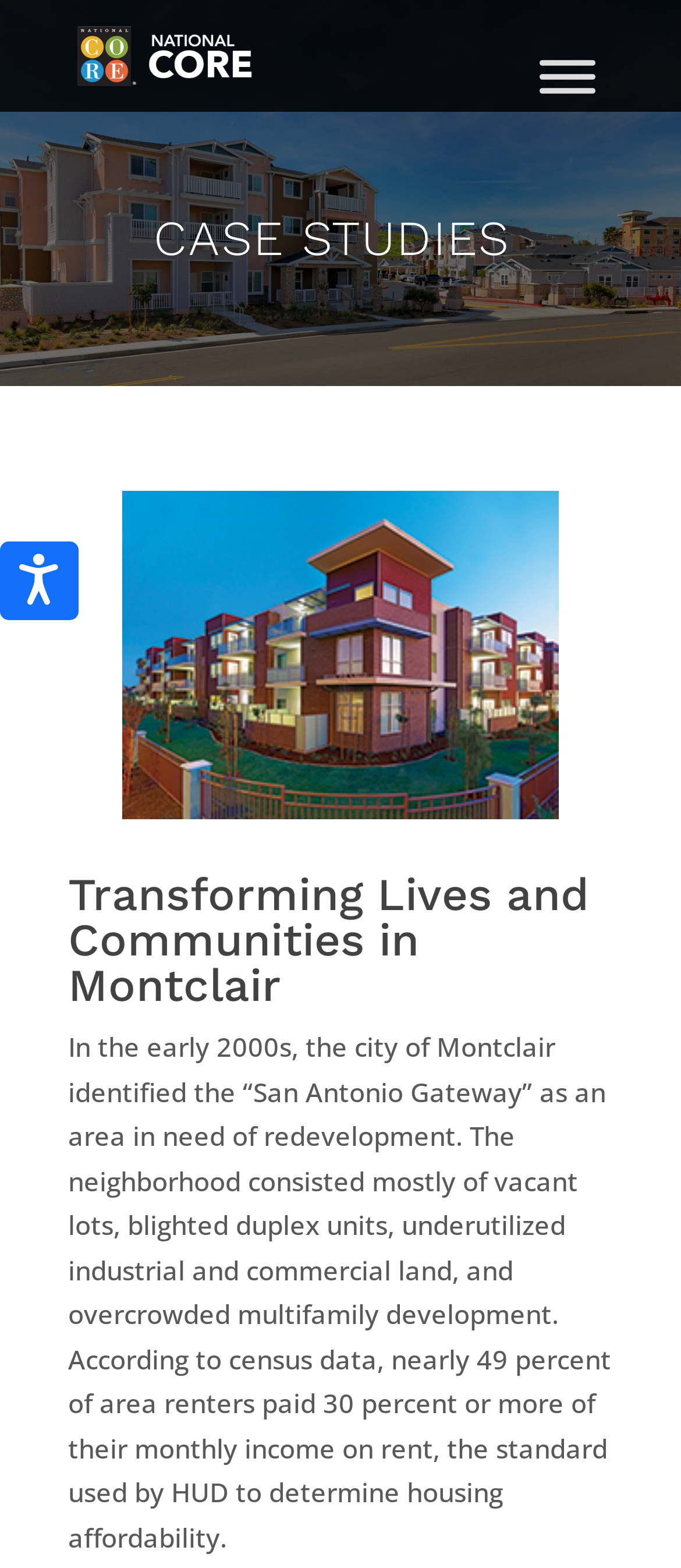Carefully observe the image and respond to the question with a detailed answer:
What is the current state of the menu?

The current state of the menu can be inferred from the 'Toggle Menu' button, which has an 'expanded' attribute set to 'False'. This suggests that the menu is currently collapsed.